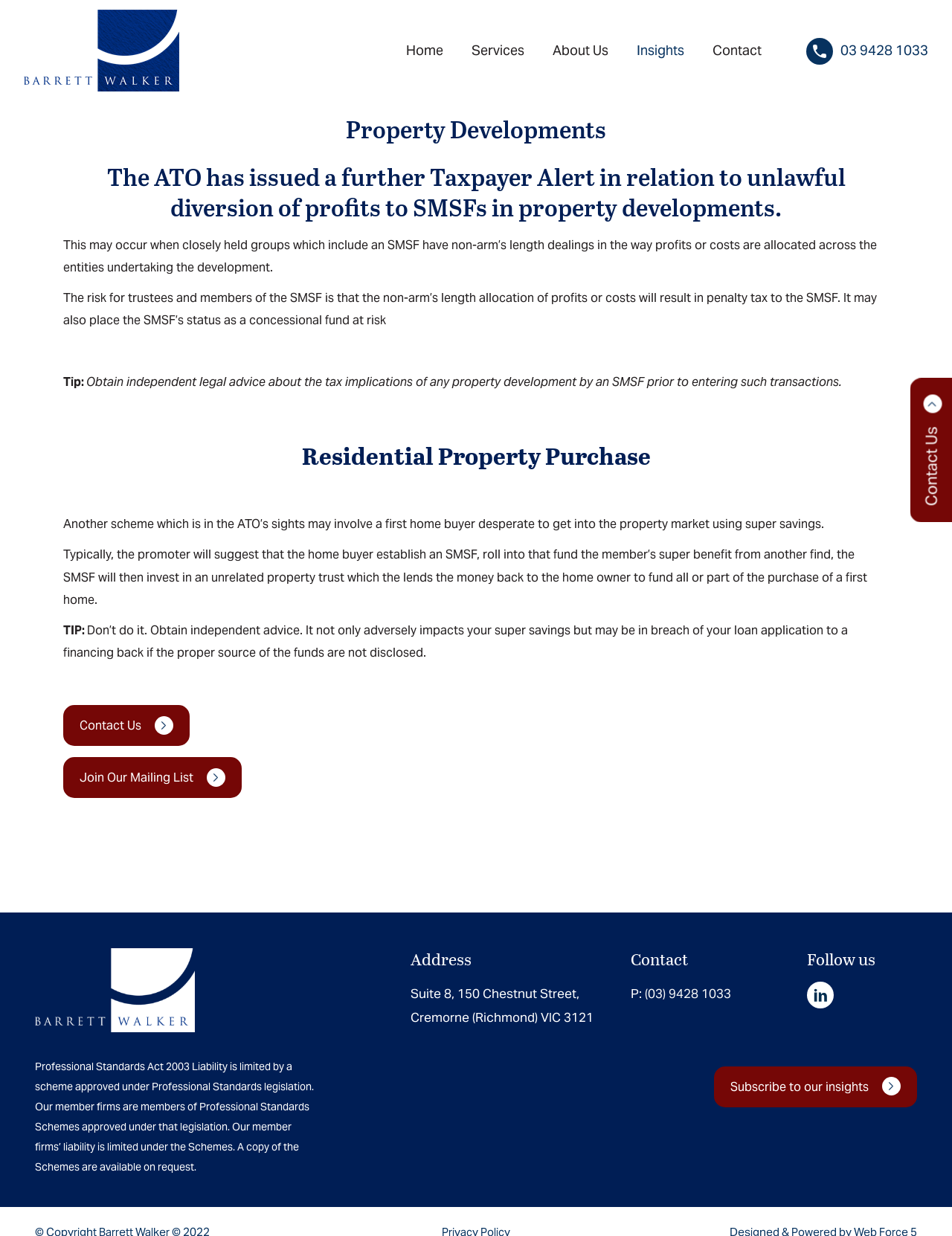Provide a thorough description of the webpage's content and layout.

The webpage is about SMSFs (Self-Managed Super Funds) updates, with a focus on property developments and residential property purchases. At the top, there are six navigation links: "Home", "Services", "About Us", "Insights", and "Contact". On the right side, there is a phone number link "03 9428 1033".

The main content is divided into three sections. The first section is about property developments, with a heading and two paragraphs of text explaining the risks of unlawful diversion of profits to SMSFs in property developments. There is also a "Tip" section with a brief advice to obtain independent legal advice.

The second section is about residential property purchases, with a heading and three paragraphs of text describing a scheme that involves using super savings to purchase a first home. There is another "TIP" section with a warning not to engage in such a scheme and to obtain independent advice.

At the bottom of the page, there are three columns of information. The left column has two links: "Contact Us" and "Join Our Mailing List". The middle column has a disclaimer text about Professional Standards Act 2003 Liability. The right column has three sections: "Address" with the office location, "Contact" with a phone number, and "Follow us" with a social media link. There is also a link to "Subscribe to our insights" at the very bottom.